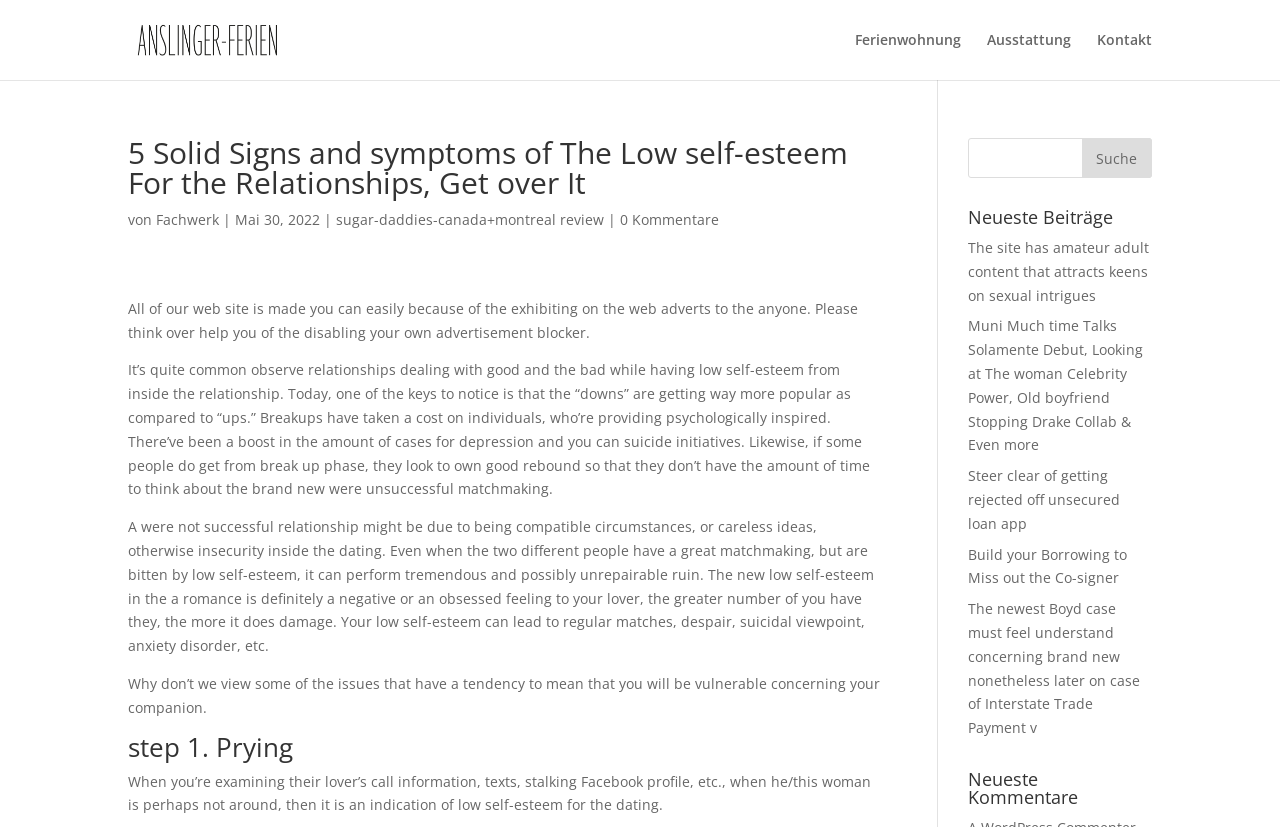Detail the features and information presented on the webpage.

This webpage appears to be a blog or article page, with a focus on relationships and self-esteem. At the top, there is a logo and a navigation menu with links to "Ferienwohnung", "Ausstattung", and "Kontakt". Below the navigation menu, there is a search bar.

The main content of the page is an article titled "5 Solid Signs and symptoms of The Low self-esteem For the Relationships, Get over It". The article is divided into sections, with headings and paragraphs of text. The text discusses the signs of low self-esteem in relationships, including prying into a partner's personal life, and how it can lead to negative consequences such as depression and anxiety.

To the right of the article, there is a sidebar with a heading "Neueste Beiträge" (Latest Posts) and a list of links to other articles, including "The site has amateur adult content that attracts keens on sexual intrigues" and "Muni Much time Talks Solamente Debut, Looking at The woman Celebrity Power, Old boyfriend Stopping Drake Collab & Even more".

Below the article, there is another section with a heading "Neueste Kommentare" (Latest Comments), but it appears to be empty.

There are a total of 5 links in the navigation menu, 7 links in the sidebar, and 2 search bars on the page. There are also several images, including a logo and possibly other graphics or icons, but no explicit images are described in the accessibility tree.